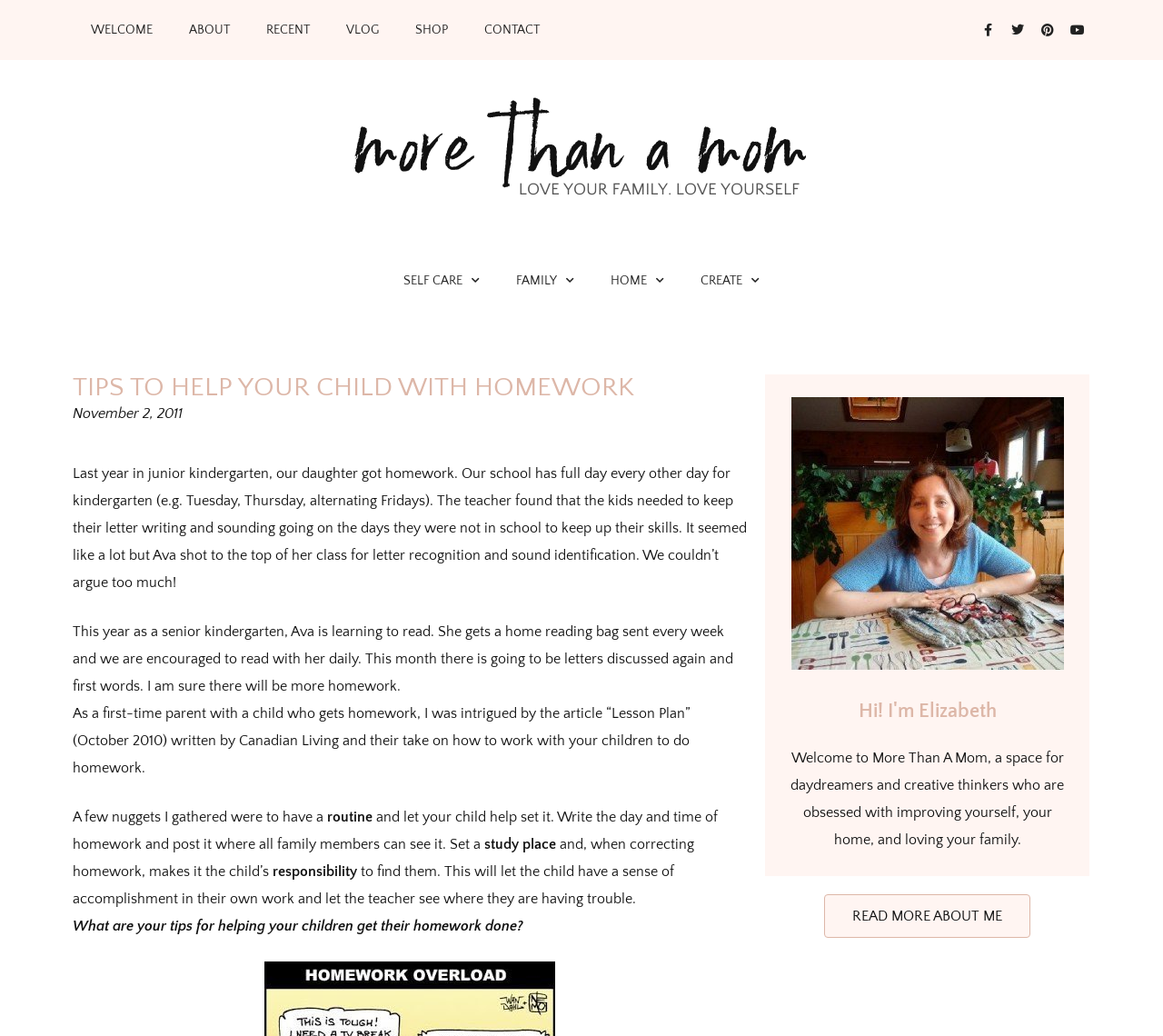Locate the bounding box coordinates of the clickable region necessary to complete the following instruction: "Visit the 'CONTACT' page". Provide the coordinates in the format of four float numbers between 0 and 1, i.e., [left, top, right, bottom].

[0.401, 0.009, 0.48, 0.049]